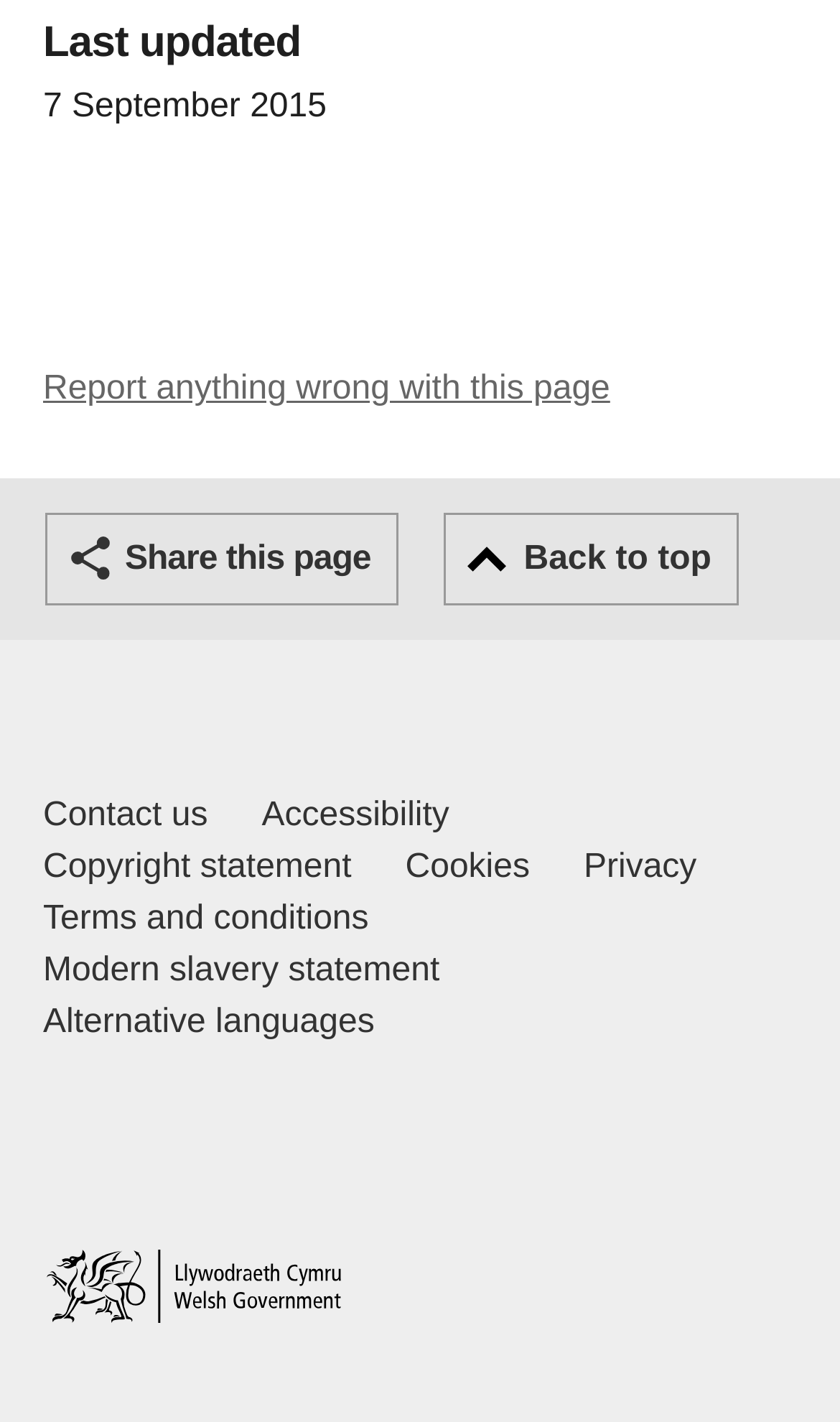Identify the bounding box coordinates of the clickable region necessary to fulfill the following instruction: "Contact us Welsh Government and our main services". The bounding box coordinates should be four float numbers between 0 and 1, i.e., [left, top, right, bottom].

[0.051, 0.556, 0.247, 0.592]